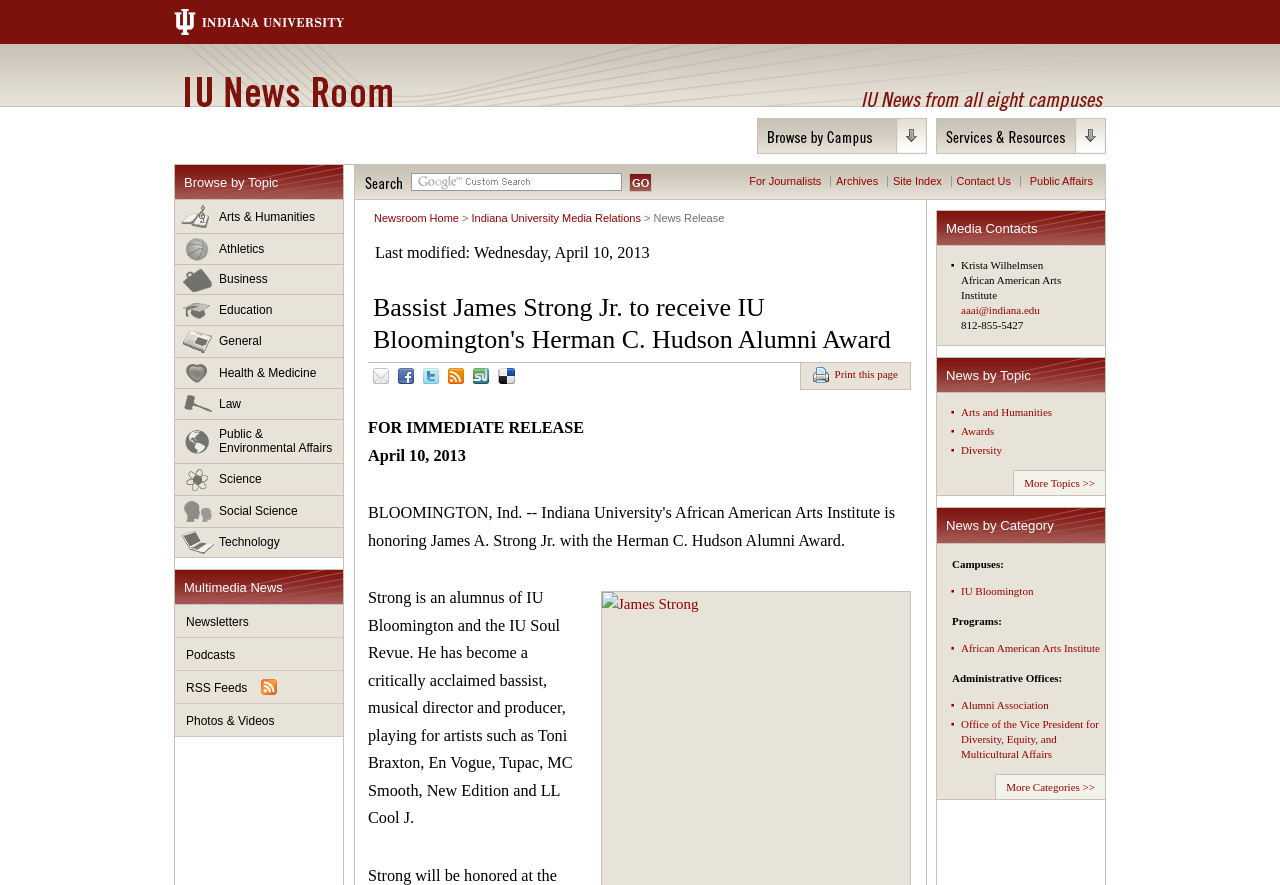Indicate the bounding box coordinates of the element that must be clicked to execute the instruction: "Search". The coordinates should be given as four float numbers between 0 and 1, i.e., [left, top, right, bottom].

[0.321, 0.195, 0.486, 0.216]